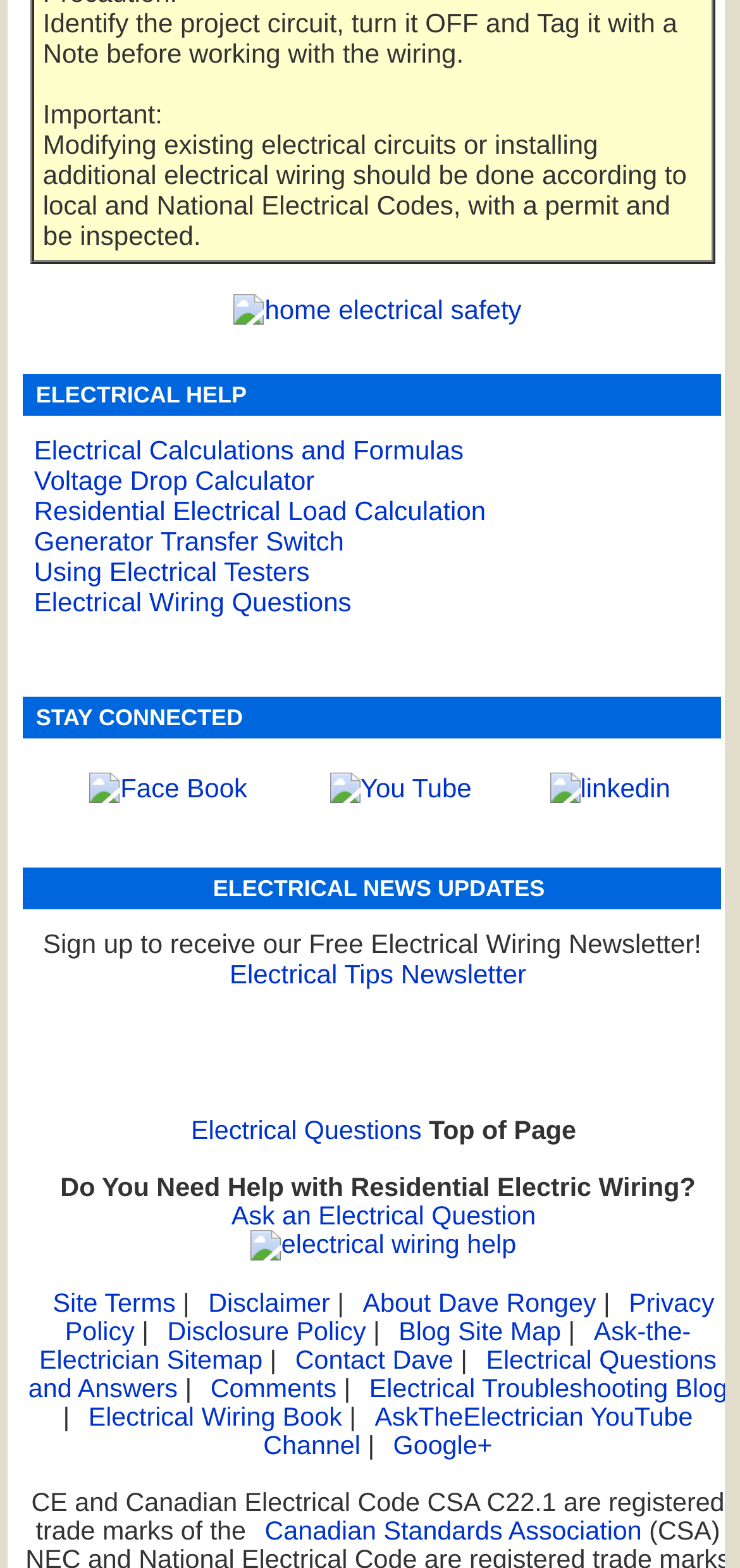Provide a brief response to the question below using a single word or phrase: 
What is the main topic of this webpage?

Electrical Help